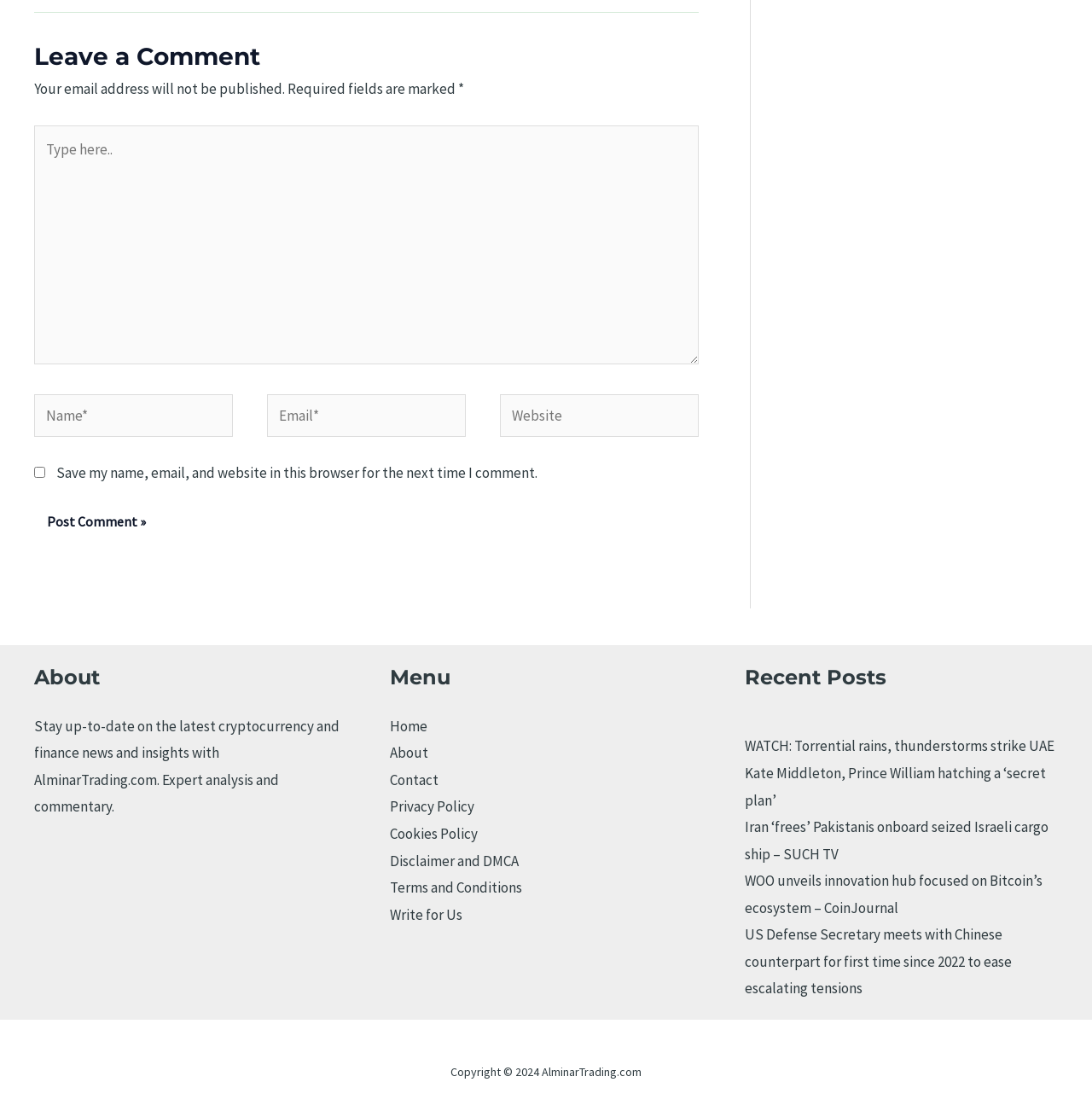Please find the bounding box coordinates for the clickable element needed to perform this instruction: "Visit the home page".

[0.357, 0.642, 0.391, 0.658]